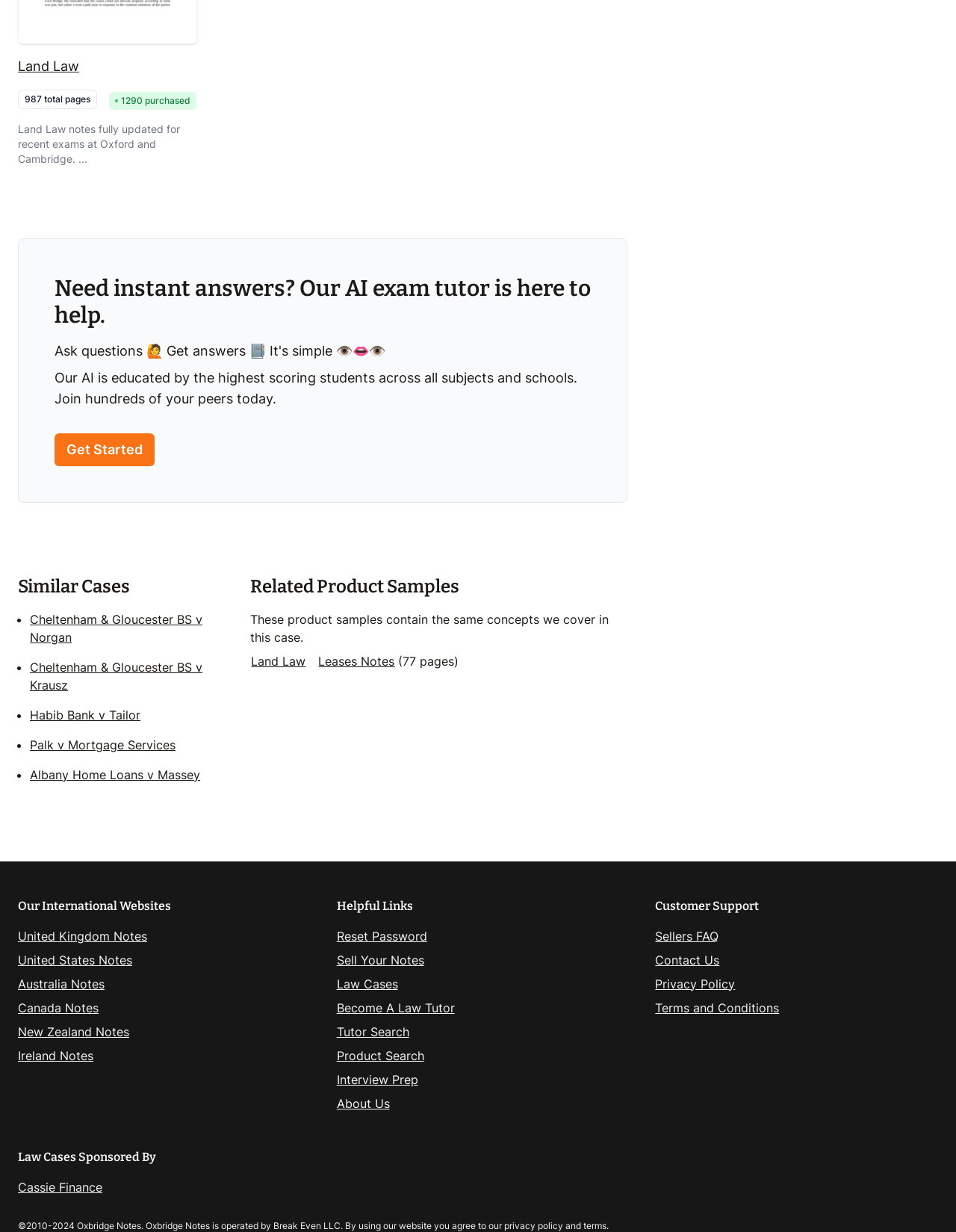Locate the bounding box coordinates of the UI element described by: "Product Search". Provide the coordinates as four float numbers between 0 and 1, formatted as [left, top, right, bottom].

[0.352, 0.851, 0.443, 0.863]